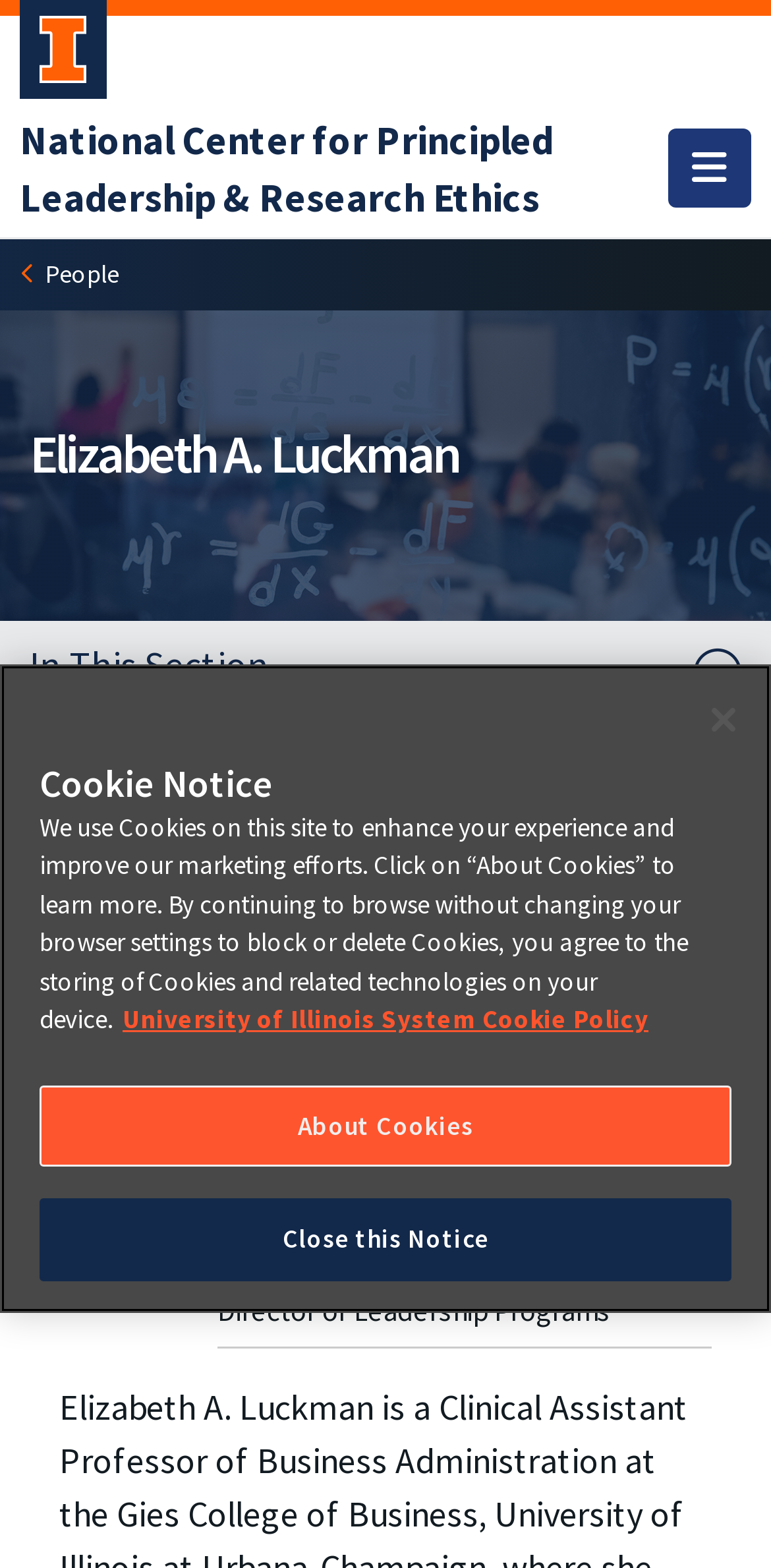Point out the bounding box coordinates of the section to click in order to follow this instruction: "Donate to the organization".

None